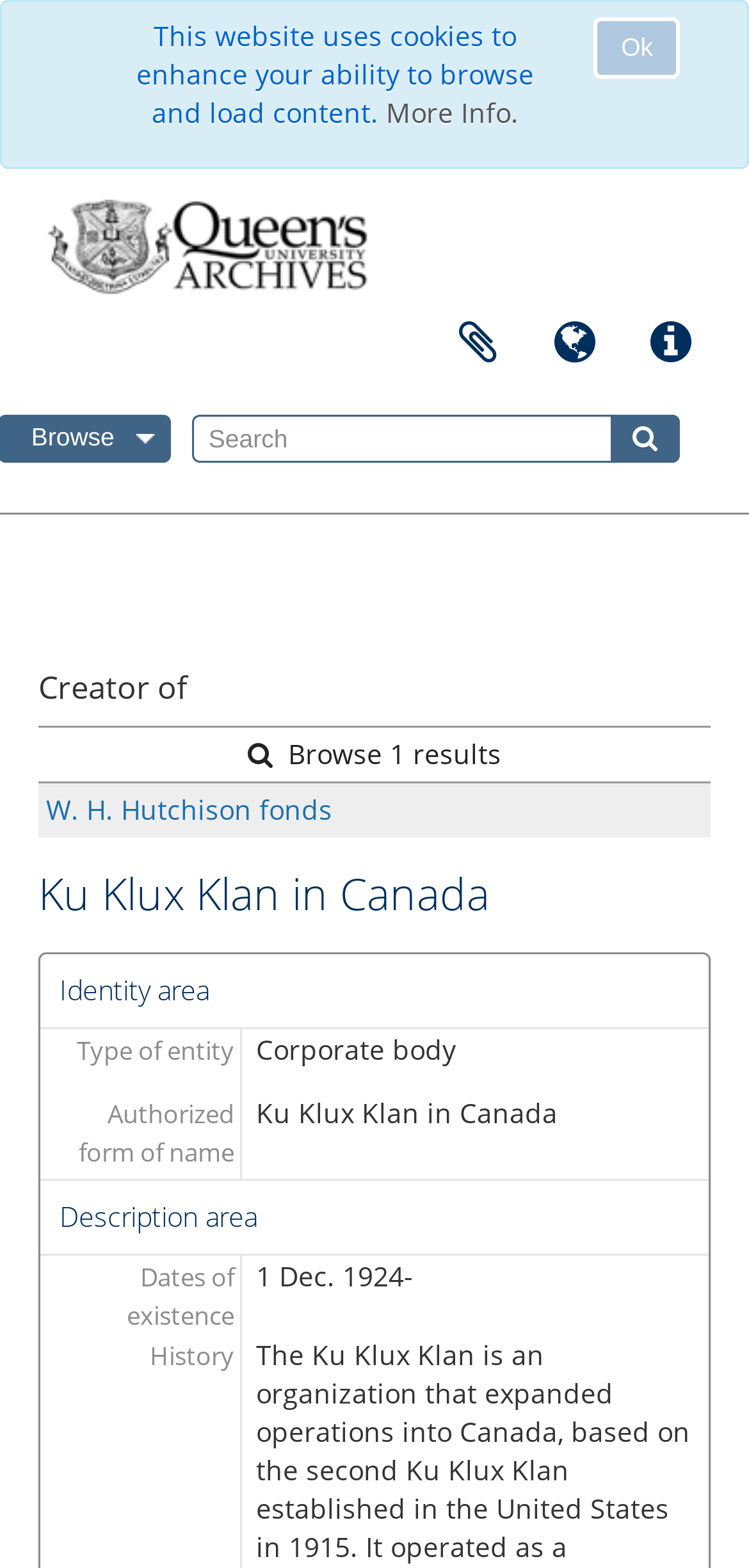Provide the bounding box coordinates of the HTML element described as: "parent_node: Quick links". The bounding box coordinates should be four float numbers between 0 and 1, i.e., [left, top, right, bottom].

[0.062, 0.127, 0.497, 0.189]